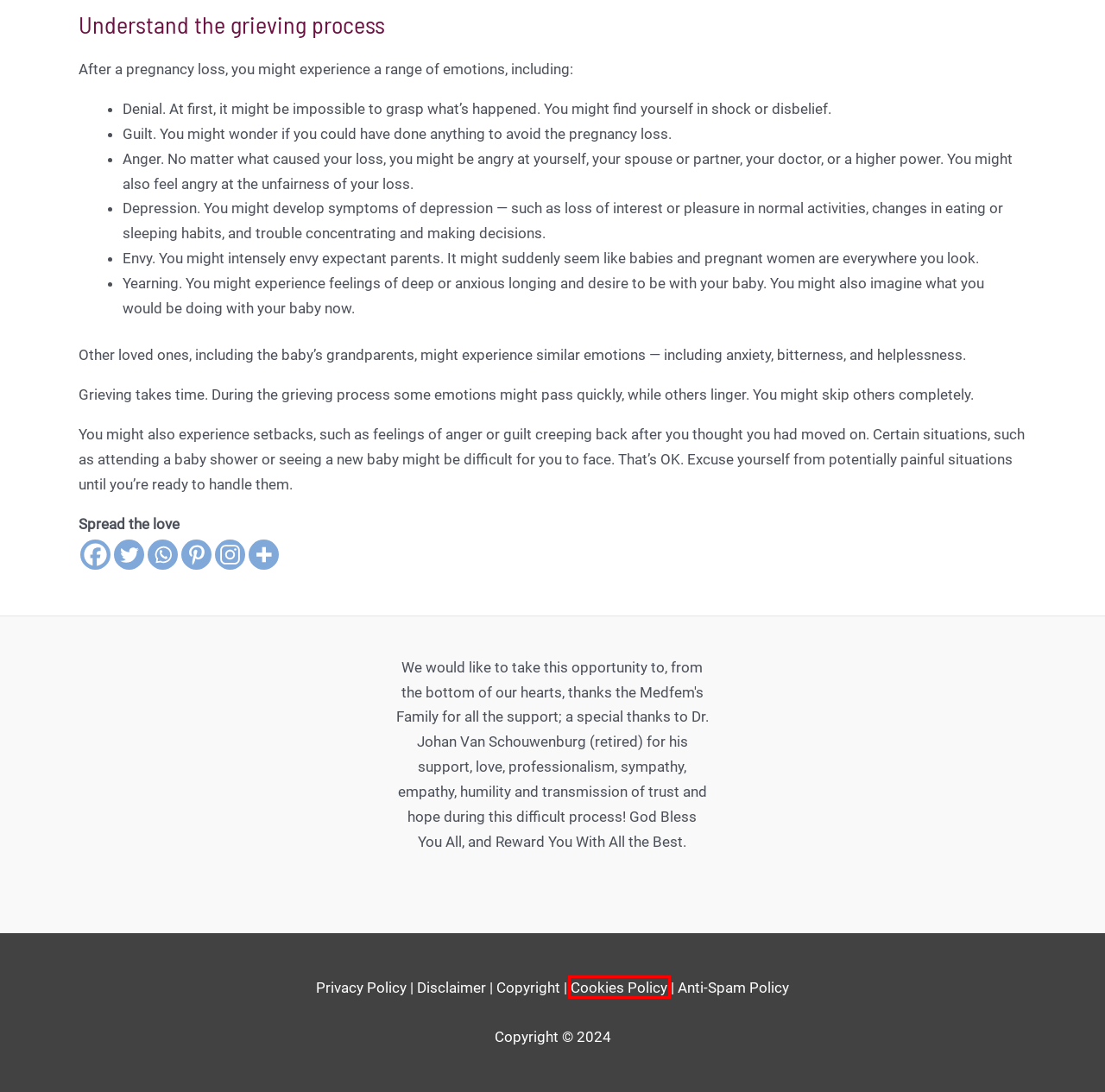You are provided with a screenshot of a webpage containing a red rectangle bounding box. Identify the webpage description that best matches the new webpage after the element in the bounding box is clicked. Here are the potential descriptions:
A. Anti-spam Policy- Medfem - Fertility Clinic Sandton
B. Treatments & Services- Medfem - Fertility Clinic Sandton
C. Ovulation Calculator- Medfem - Fertility Clinic Sandton
D. Website Disclaimer- Medfem - Fertility Clinic Sandton
E. Perte de grossesse récurrente - Medfem - Fertility Clinic Sandton
F. Home - Medfem - Fertility Clinic Sandton
G. Pérdida recurrente del embarazo - Medfem - Clínica de fertilidad Sandton
H. Cookies Policy- Medfem - Fertility Clinic Sandton

H